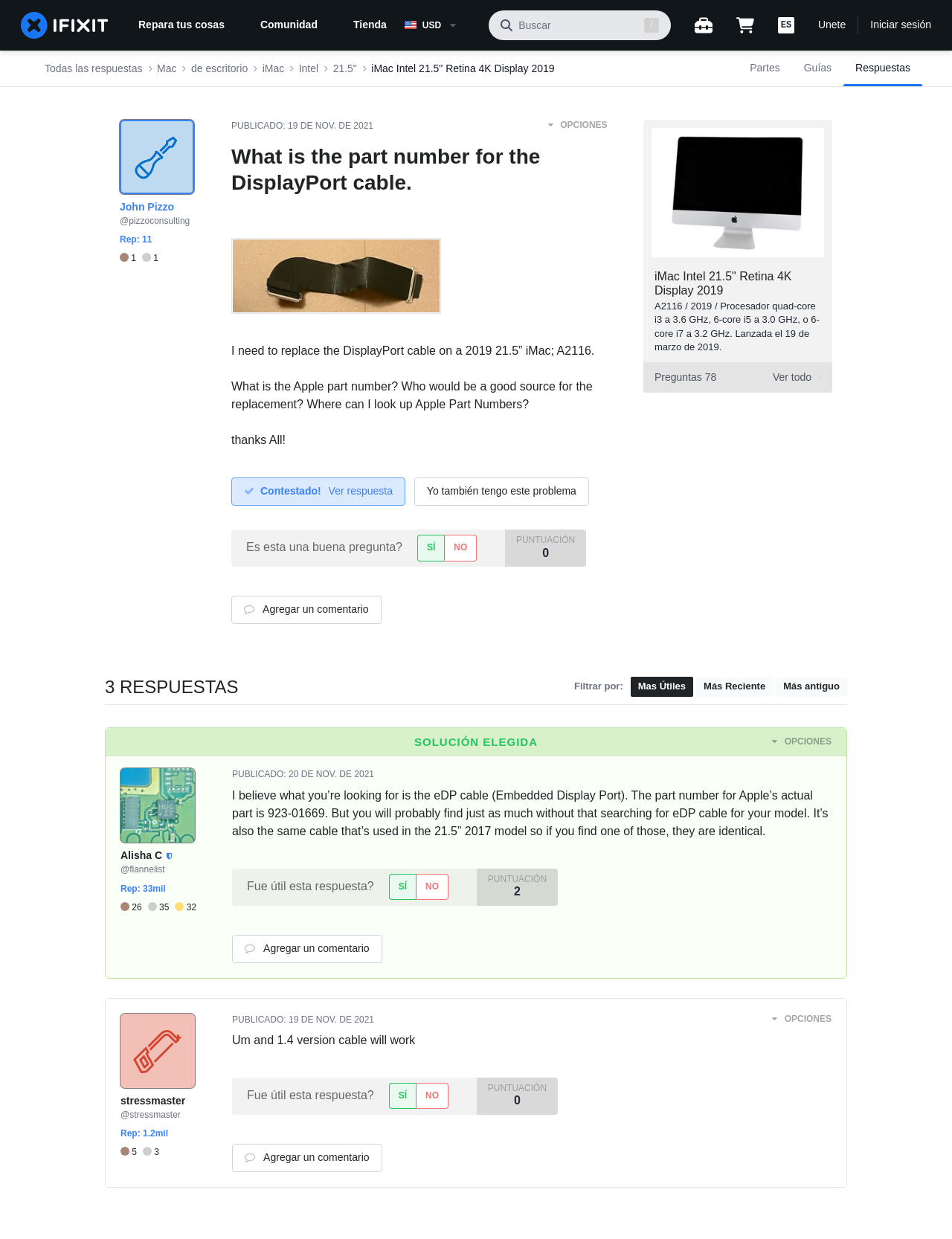Calculate the bounding box coordinates for the UI element based on the following description: "http://www.re-vgm.com/2022/06/02/episode-18-hitoshi-sakimoto-the-masters-of-vgm/". Ensure the coordinates are four float numbers between 0 and 1, i.e., [left, top, right, bottom].

None